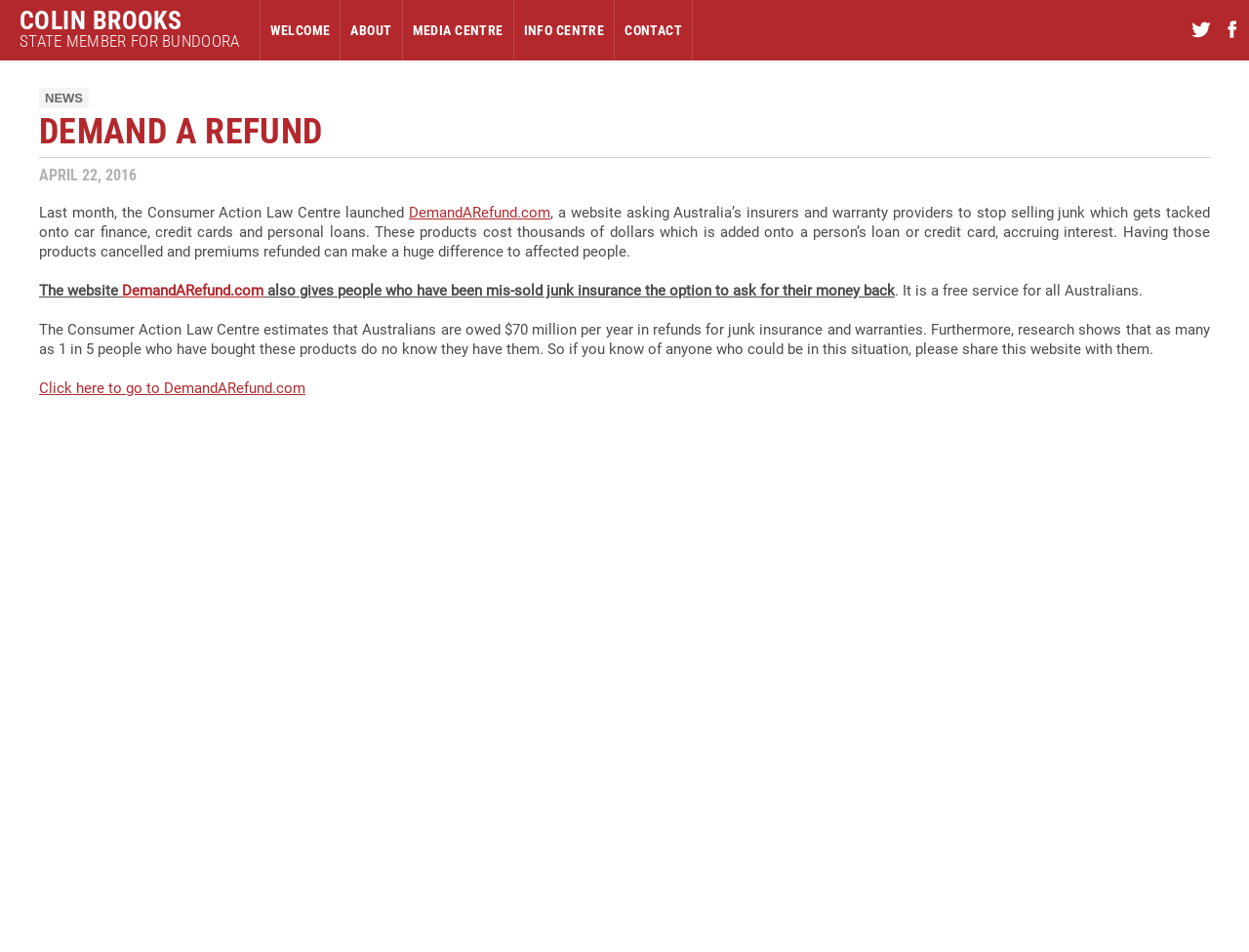Utilize the details in the image to give a detailed response to the question: What is the date mentioned on the webpage?

The date mentioned on the webpage can be found in the time element, which displays the date 'APRIL 22, 2016'.